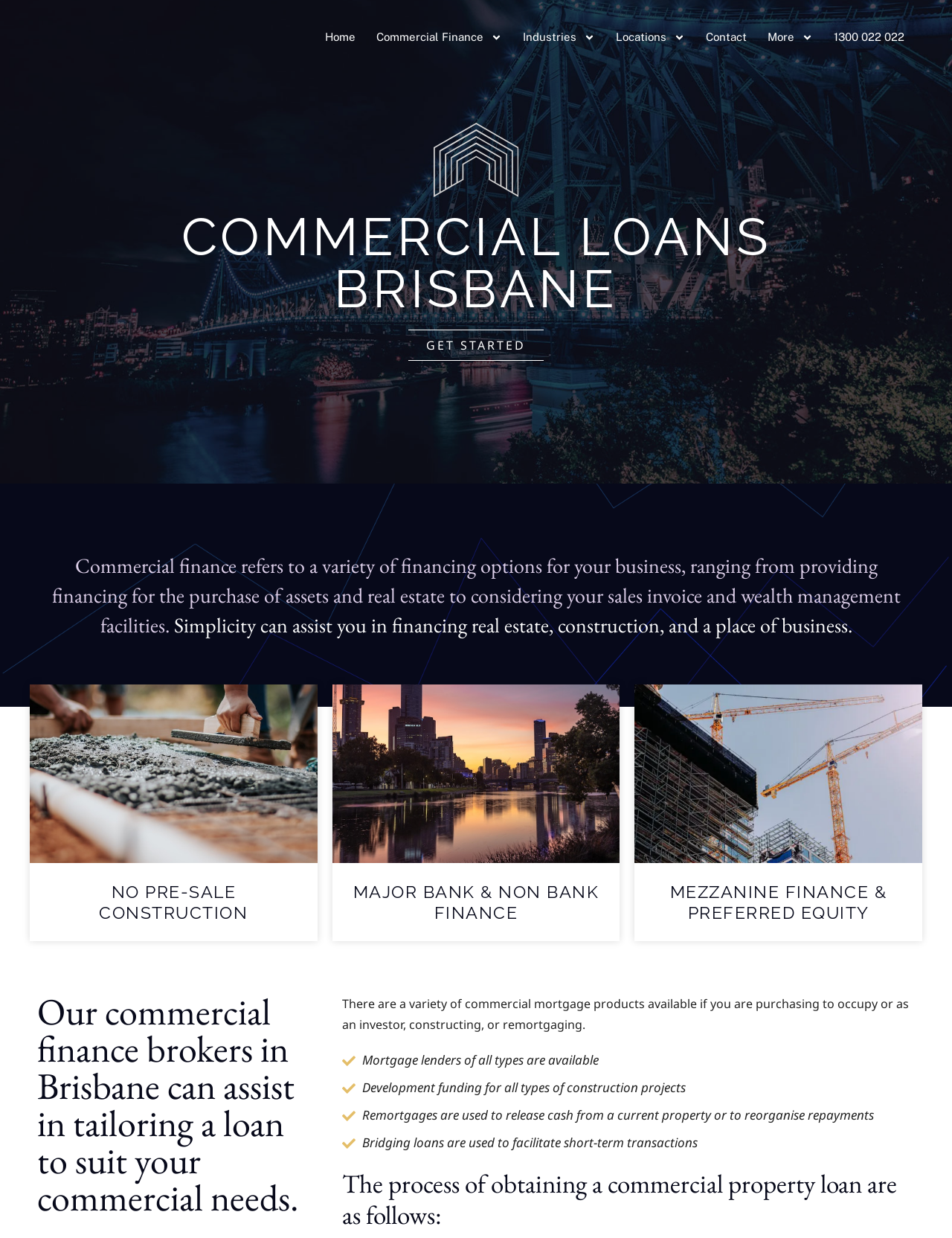Provide the bounding box coordinates of the HTML element described as: "Industries". The bounding box coordinates should be four float numbers between 0 and 1, i.e., [left, top, right, bottom].

[0.538, 0.016, 0.636, 0.044]